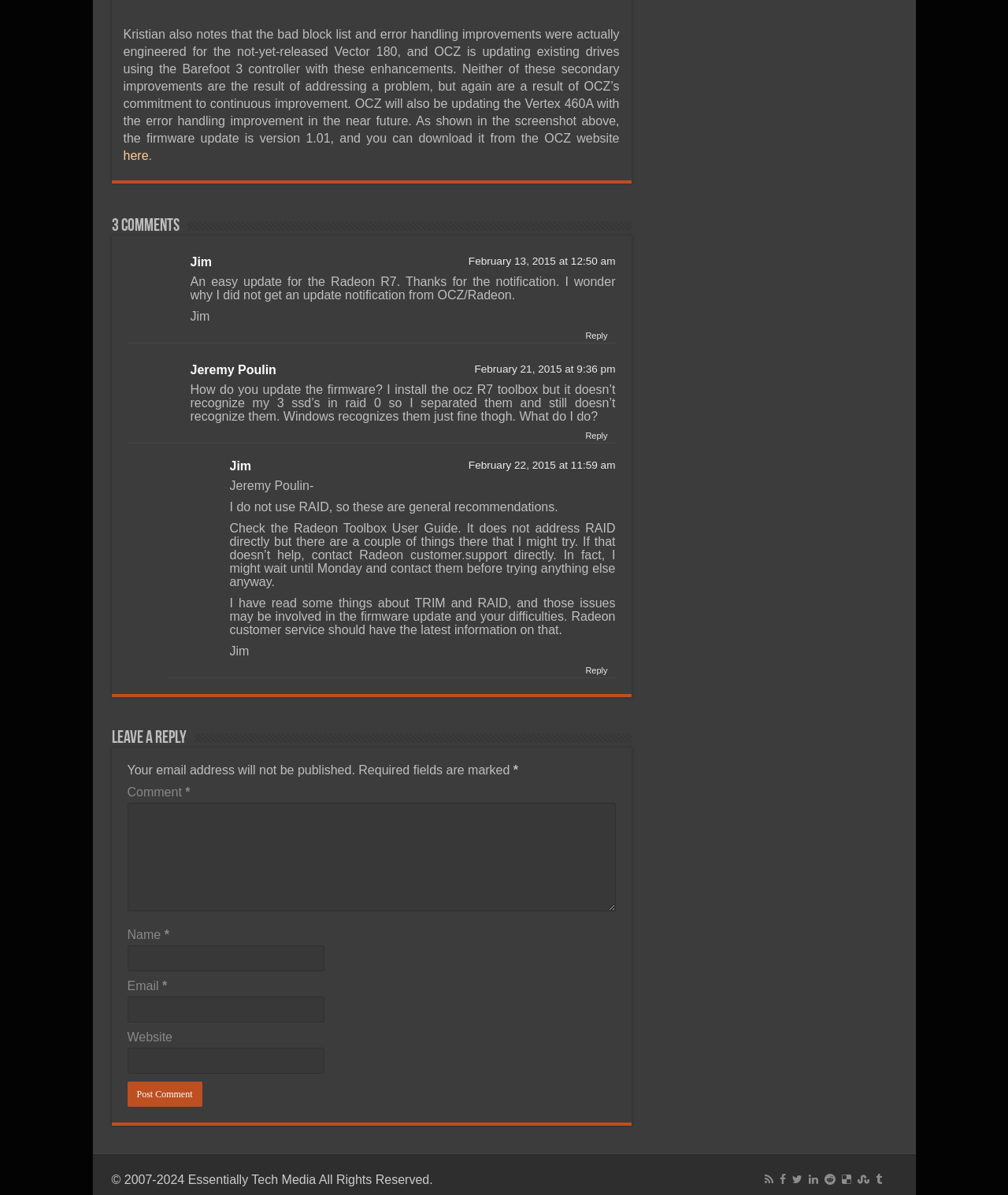Identify the bounding box coordinates of the section to be clicked to complete the task described by the following instruction: "Click on the link to view Jeremy Poulin's comment". The coordinates should be four float numbers between 0 and 1, formatted as [left, top, right, bottom].

[0.471, 0.167, 0.611, 0.177]